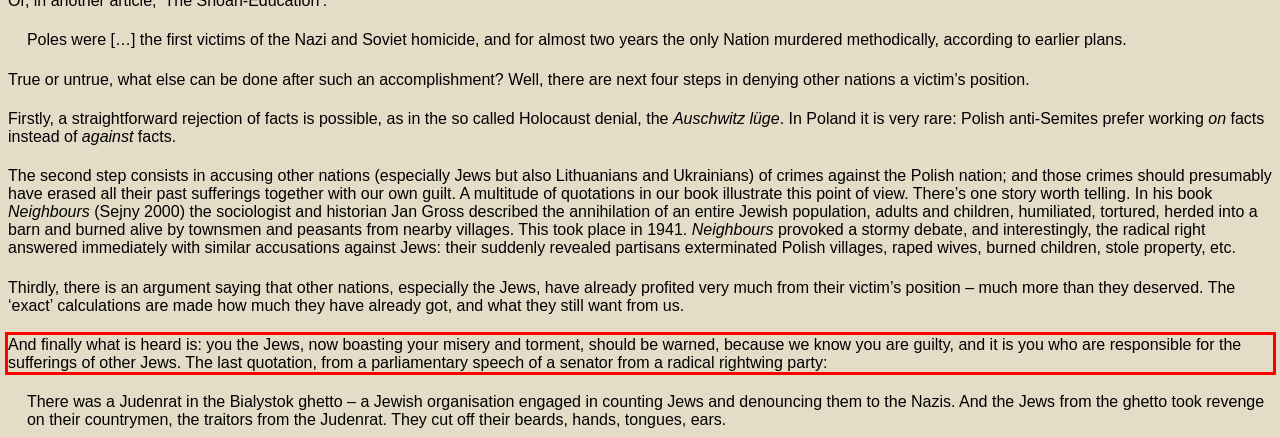Please use OCR to extract the text content from the red bounding box in the provided webpage screenshot.

And finally what is heard is: you the Jews, now boasting your misery and torment, should be warned, because we know you are guilty, and it is you who are responsible for the sufferings of other Jews. The last quotation, from a parliamentary speech of a senator from a radical rightwing party: